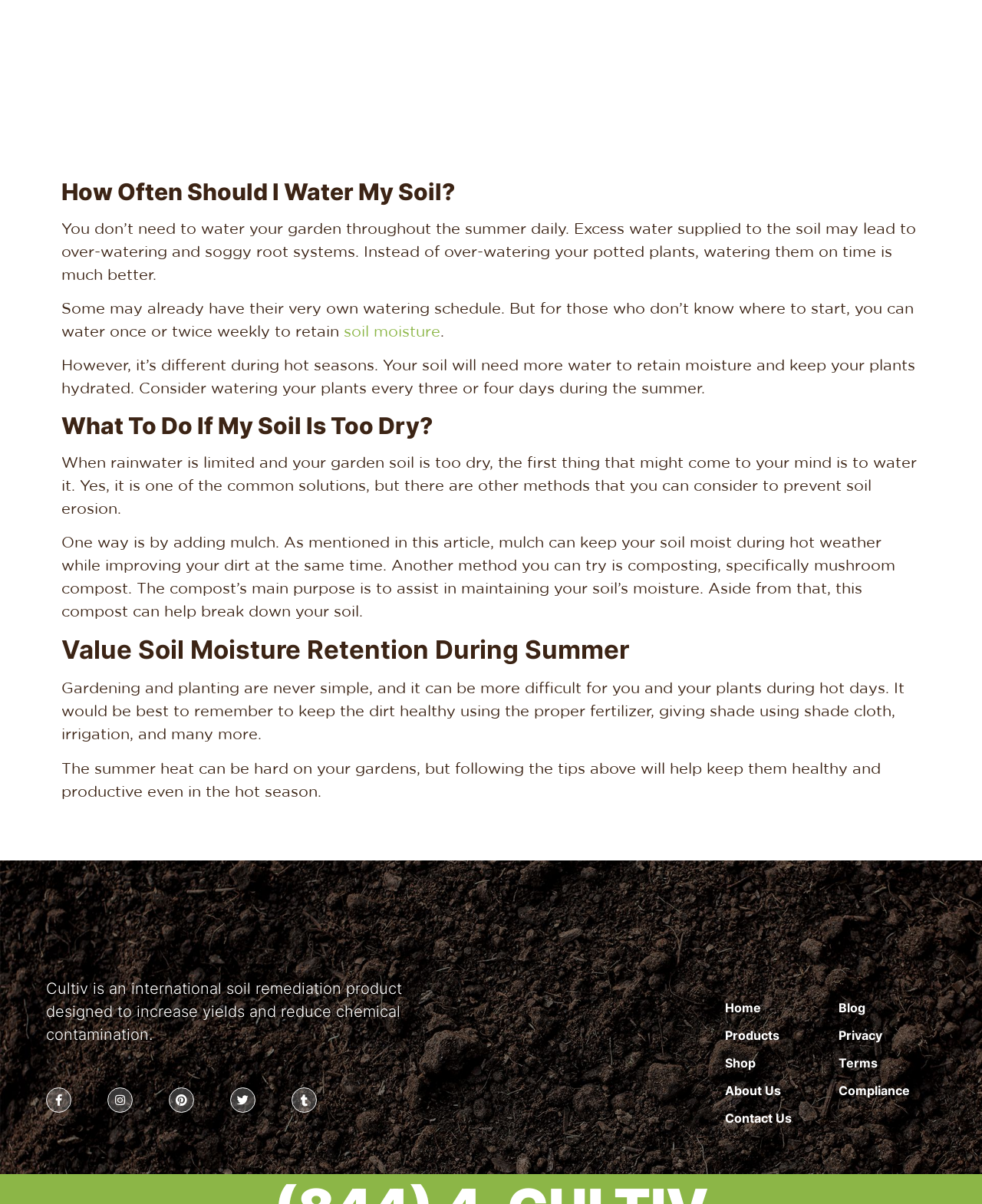Please provide a comprehensive response to the question below by analyzing the image: 
What is Cultiv?

Cultiv is an international soil remediation product designed to increase yields and reduce chemical contamination, as mentioned in the footer section of the webpage.